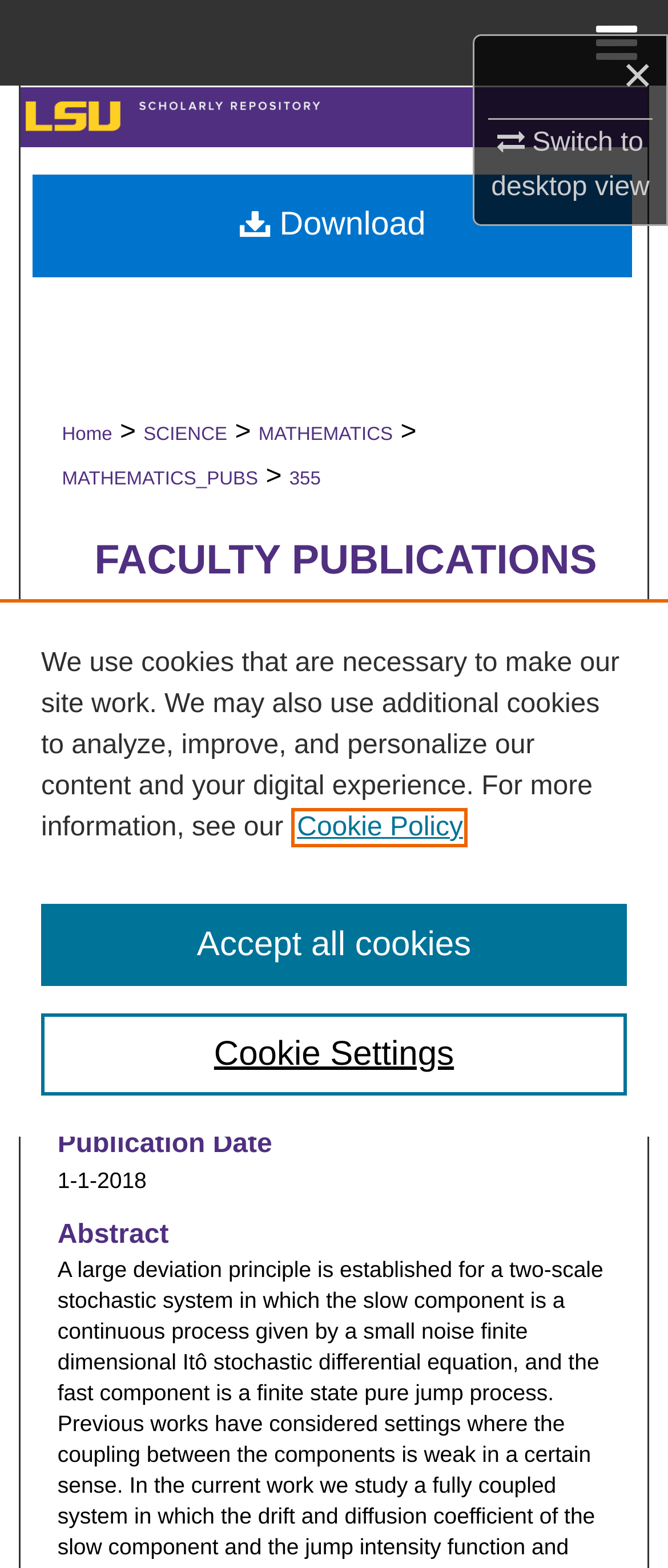Can you specify the bounding box coordinates for the region that should be clicked to fulfill this instruction: "Switch to desktop view".

[0.735, 0.078, 0.972, 0.129]